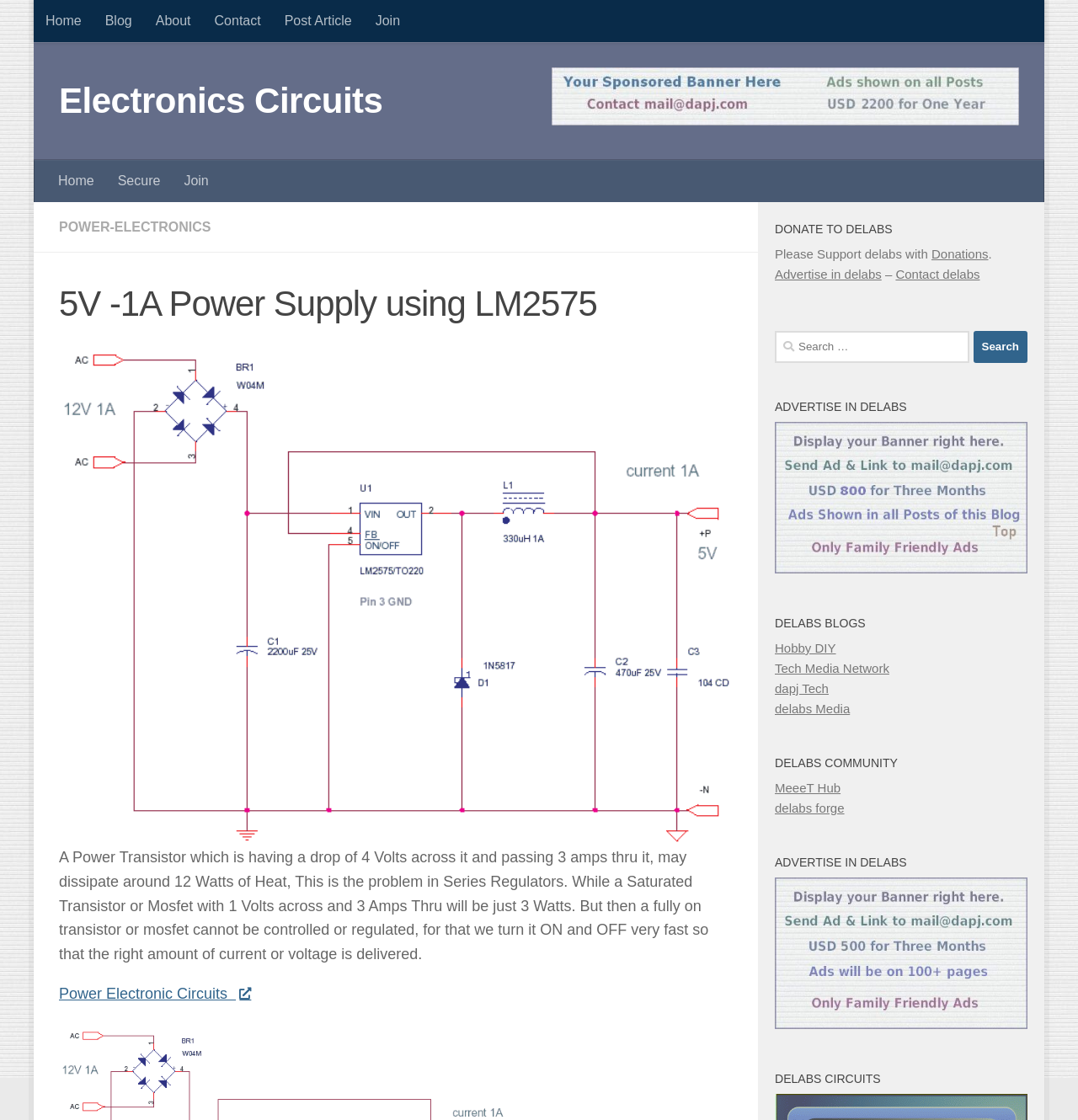Please identify the bounding box coordinates of the element that needs to be clicked to perform the following instruction: "go to 'Electronics Circuits'".

[0.055, 0.068, 0.355, 0.113]